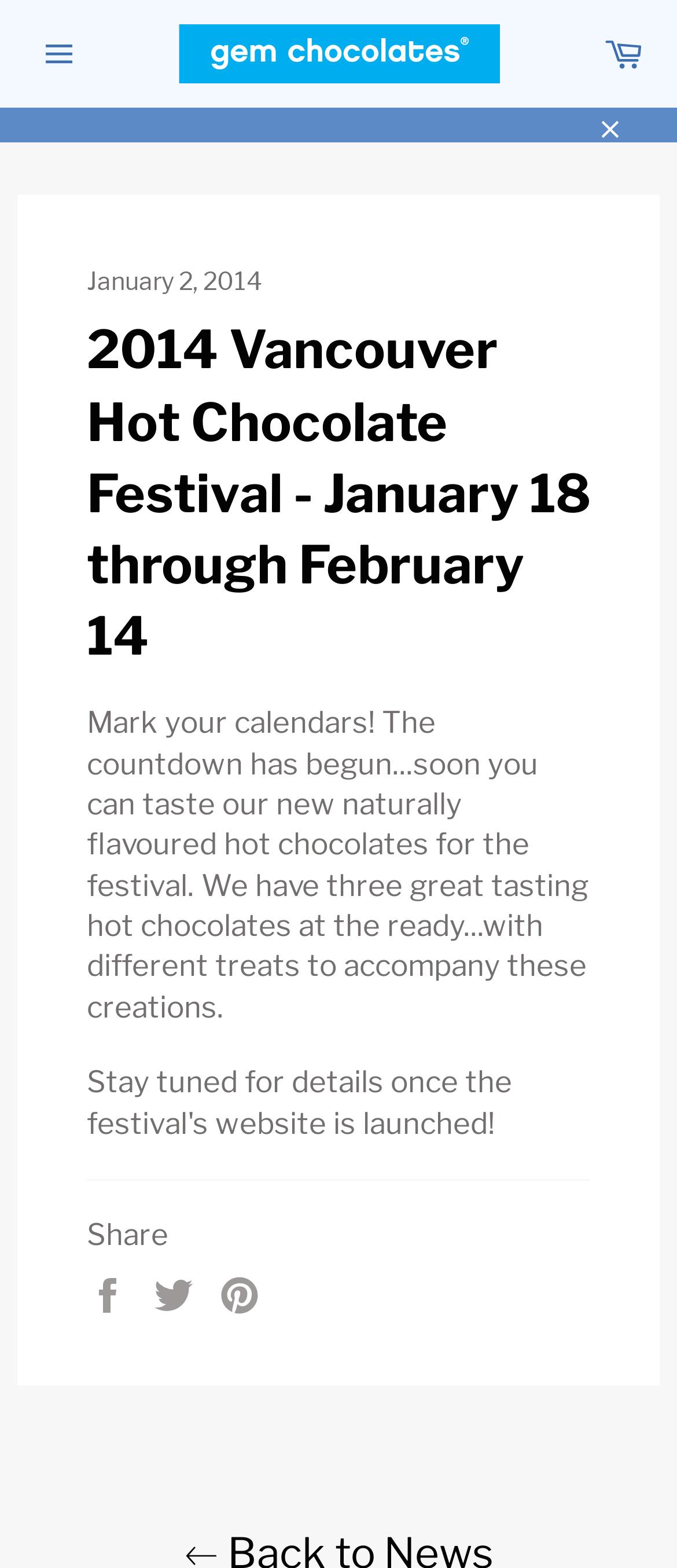What is the purpose of the countdown?
Make sure to answer the question with a detailed and comprehensive explanation.

I found the answer by reading the static text on the webpage, which states 'Mark your calendars! The countdown has begun...soon you can taste our new naturally flavoured hot chocolates for the festival.' This text implies that the countdown is related to the announcement of new hot chocolates.